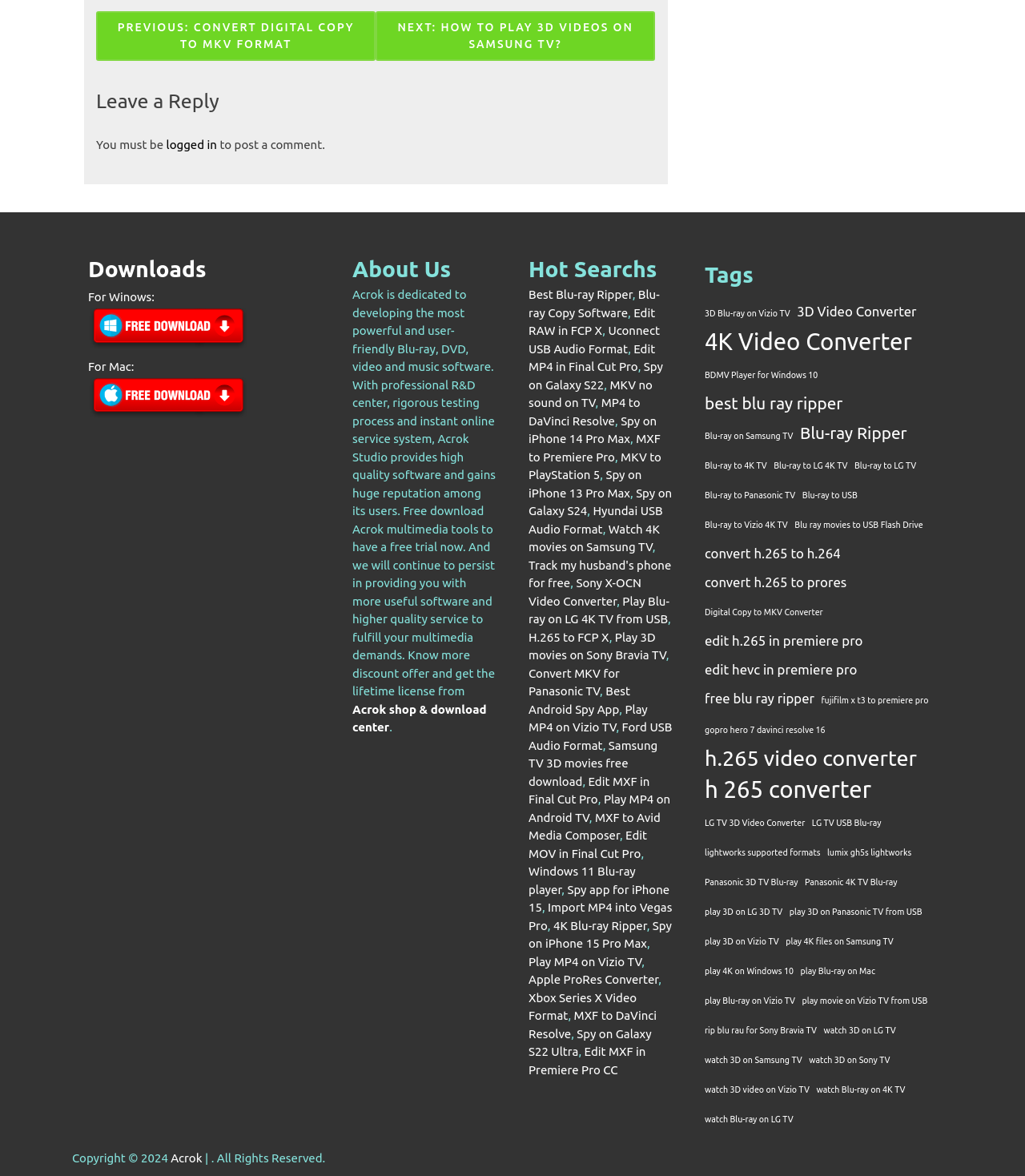Using floating point numbers between 0 and 1, provide the bounding box coordinates in the format (top-left x, top-left y, bottom-right x, bottom-right y). Locate the UI element described here: 4K Video Converter

[0.688, 0.279, 0.89, 0.303]